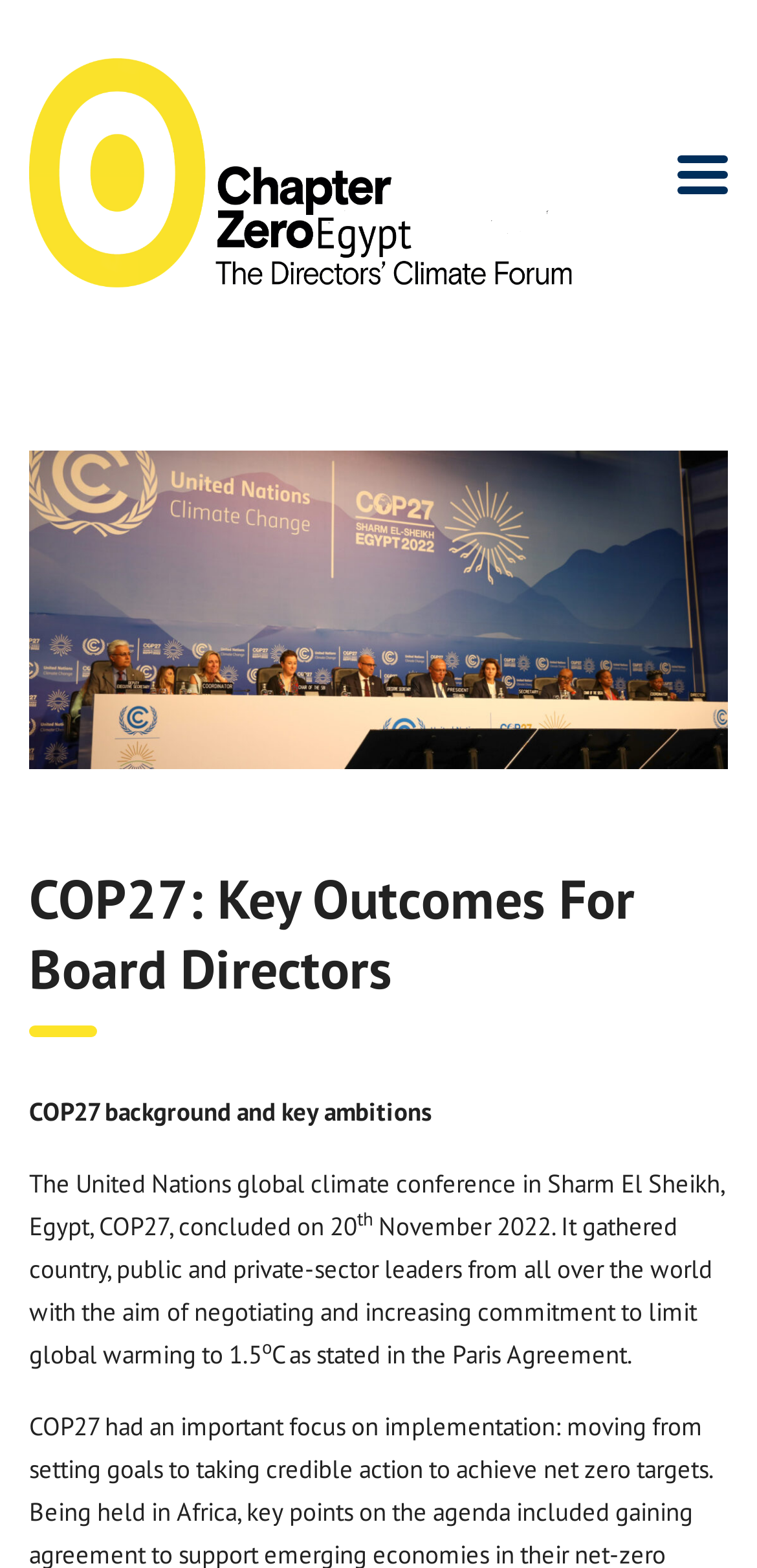What is the name of the organization mentioned on the webpage?
Using the visual information from the image, give a one-word or short-phrase answer.

ChapterZeroEgypt